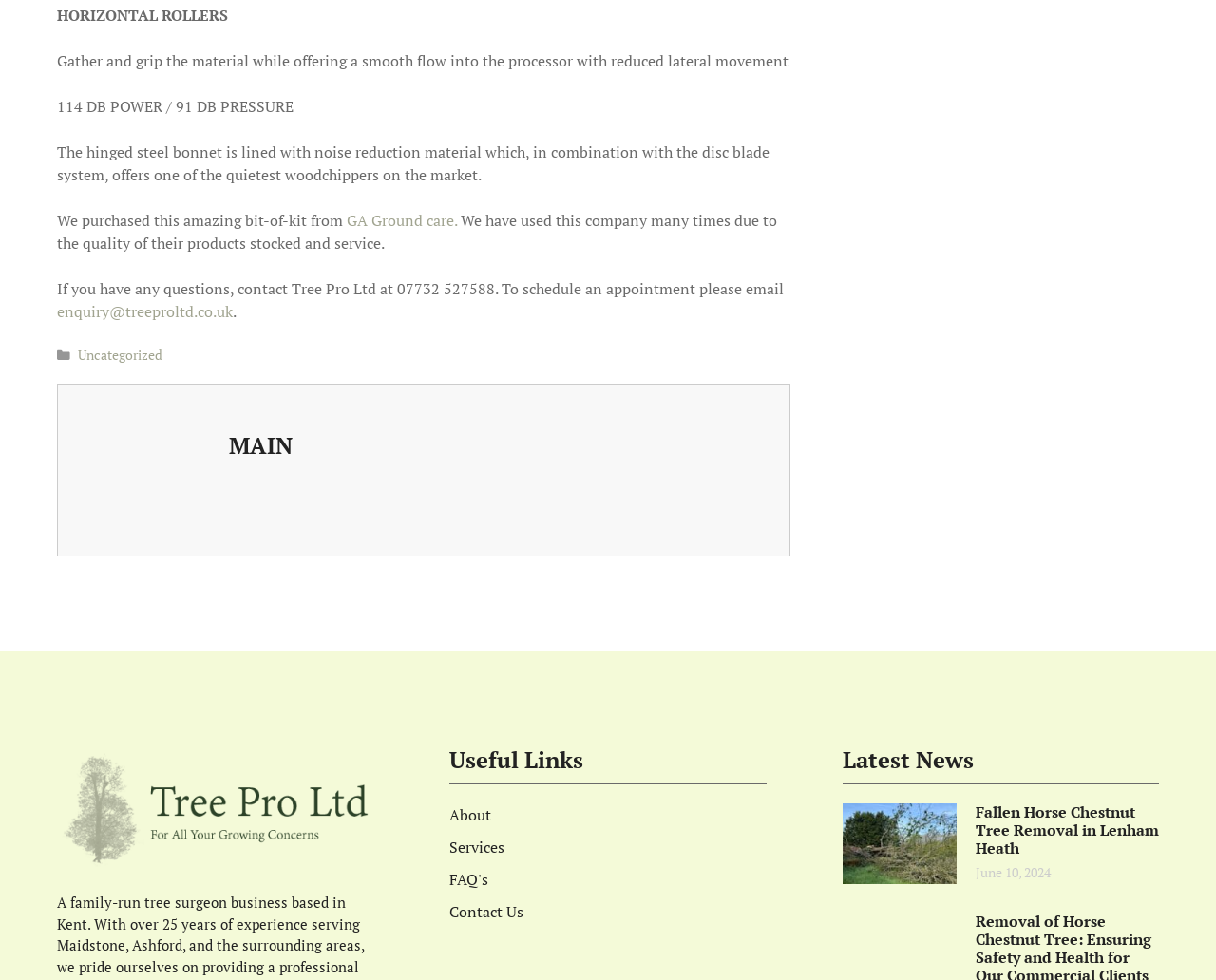Who is the company mentioned in the text?
Look at the image and respond with a one-word or short-phrase answer.

GA Ground care